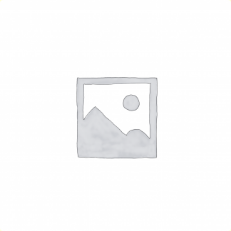Please answer the following question using a single word or phrase: 
Does the image depict a urban landscape?

No